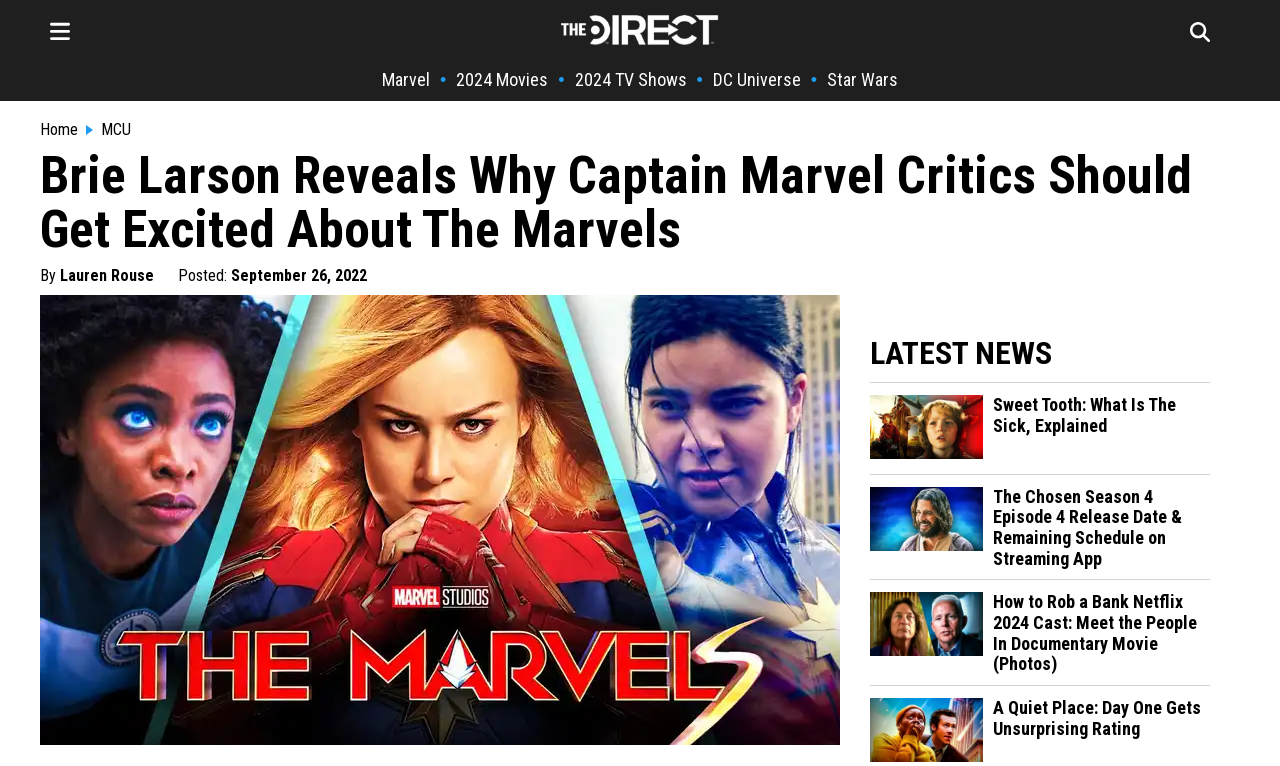Please answer the following question using a single word or phrase: 
What is the date of the article?

September 26, 2022